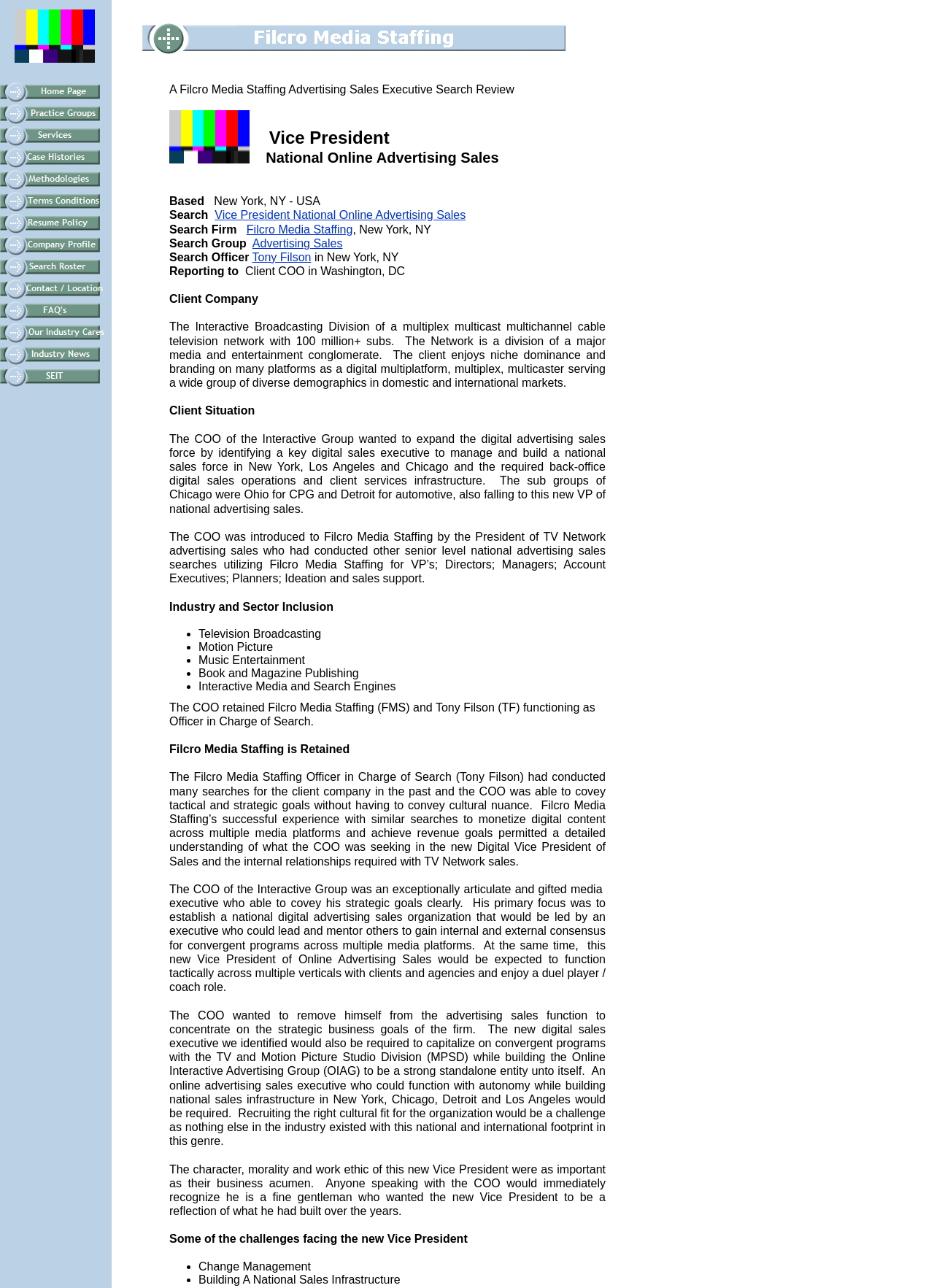Determine the bounding box coordinates of the region I should click to achieve the following instruction: "click on Filcro Media Staffing". Ensure the bounding box coordinates are four float numbers between 0 and 1, i.e., [left, top, right, bottom].

[0.016, 0.044, 0.102, 0.05]